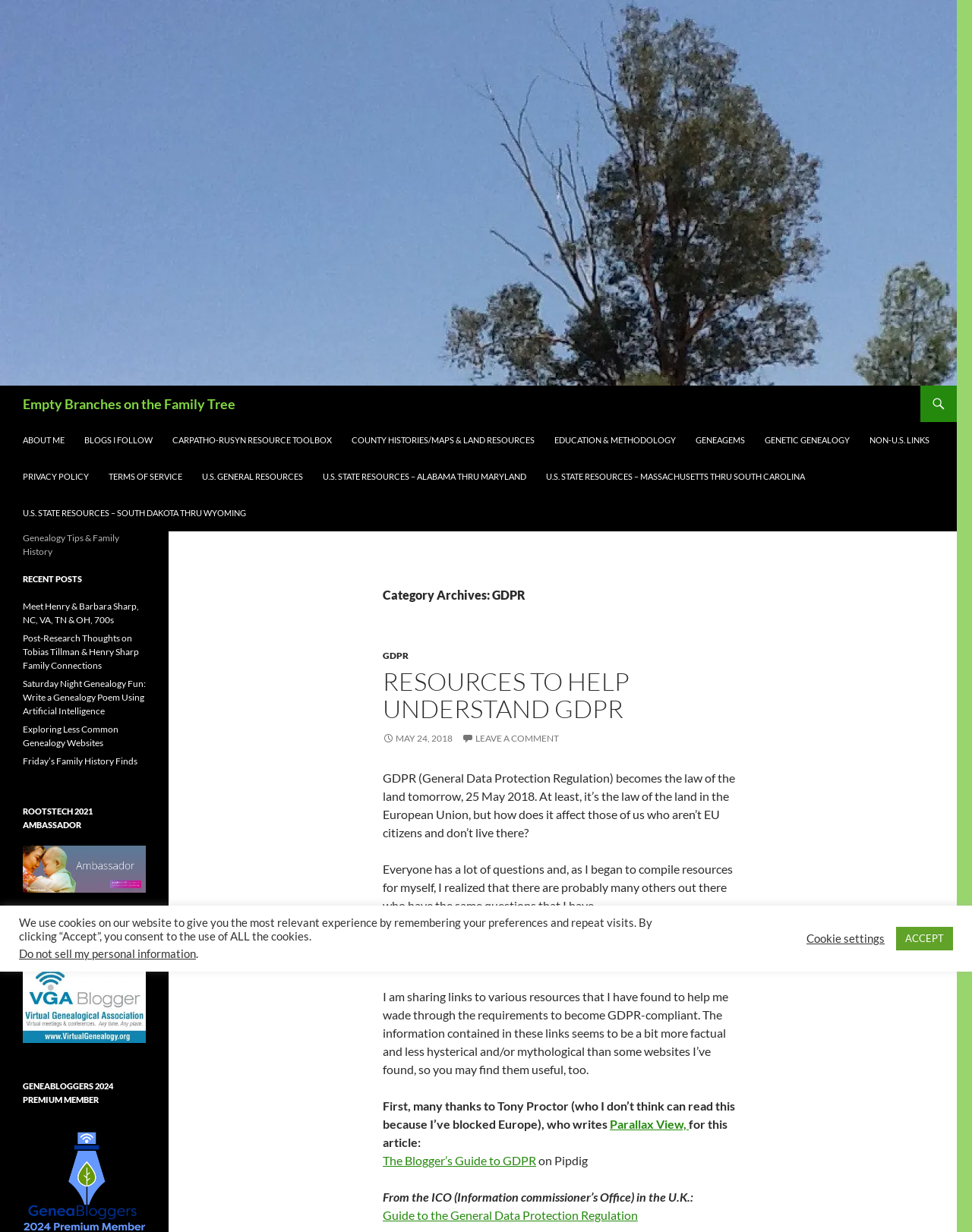Find the bounding box of the web element that fits this description: "Friday’s Family History Finds".

[0.023, 0.613, 0.141, 0.622]